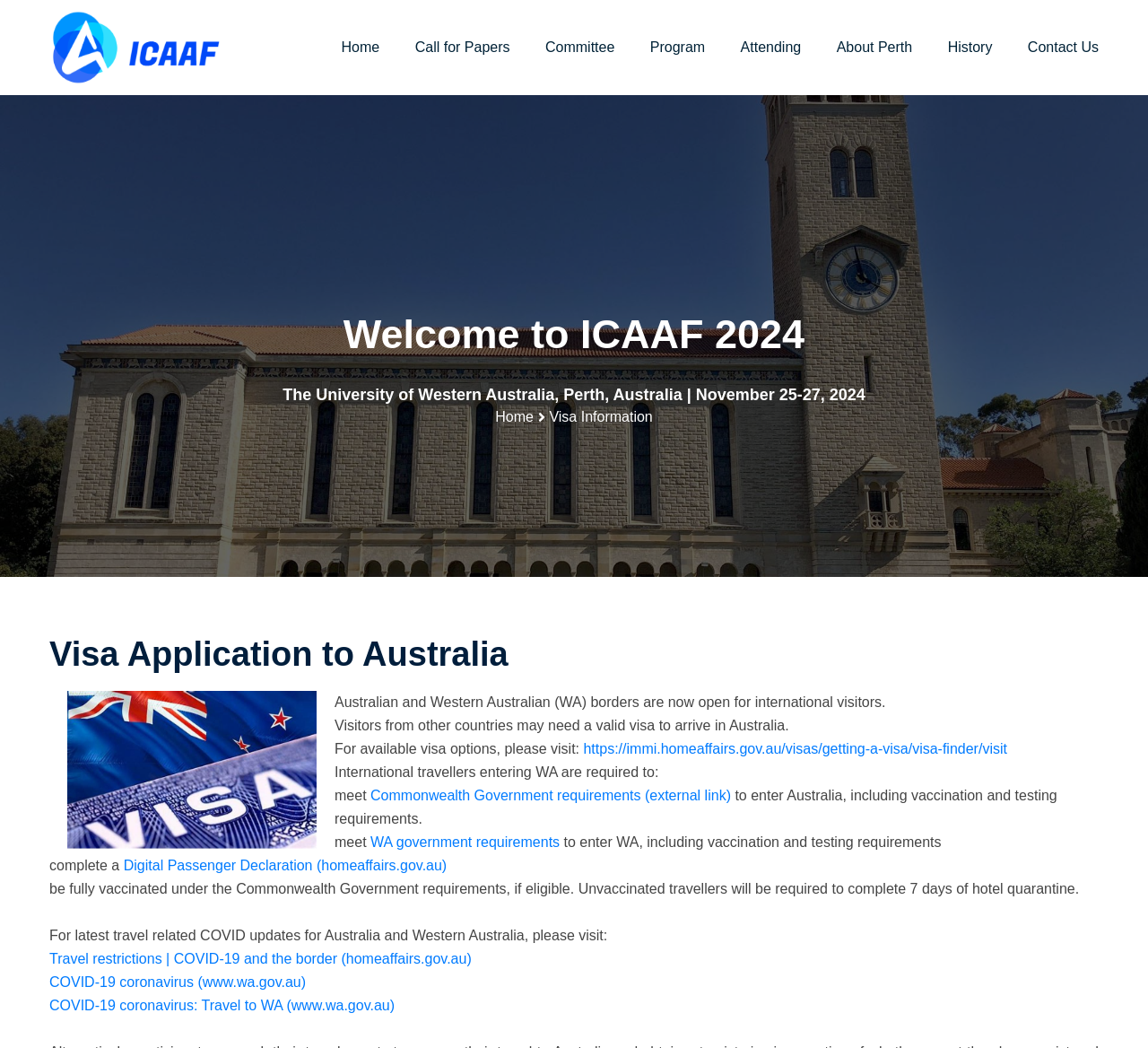What is the purpose of the visa application?
Based on the image, answer the question in a detailed manner.

Based on the webpage content, it is clear that the visa application is required for international visitors to enter Australia. The webpage provides information on visa options, requirements, and restrictions for entering Australia and Western Australia.